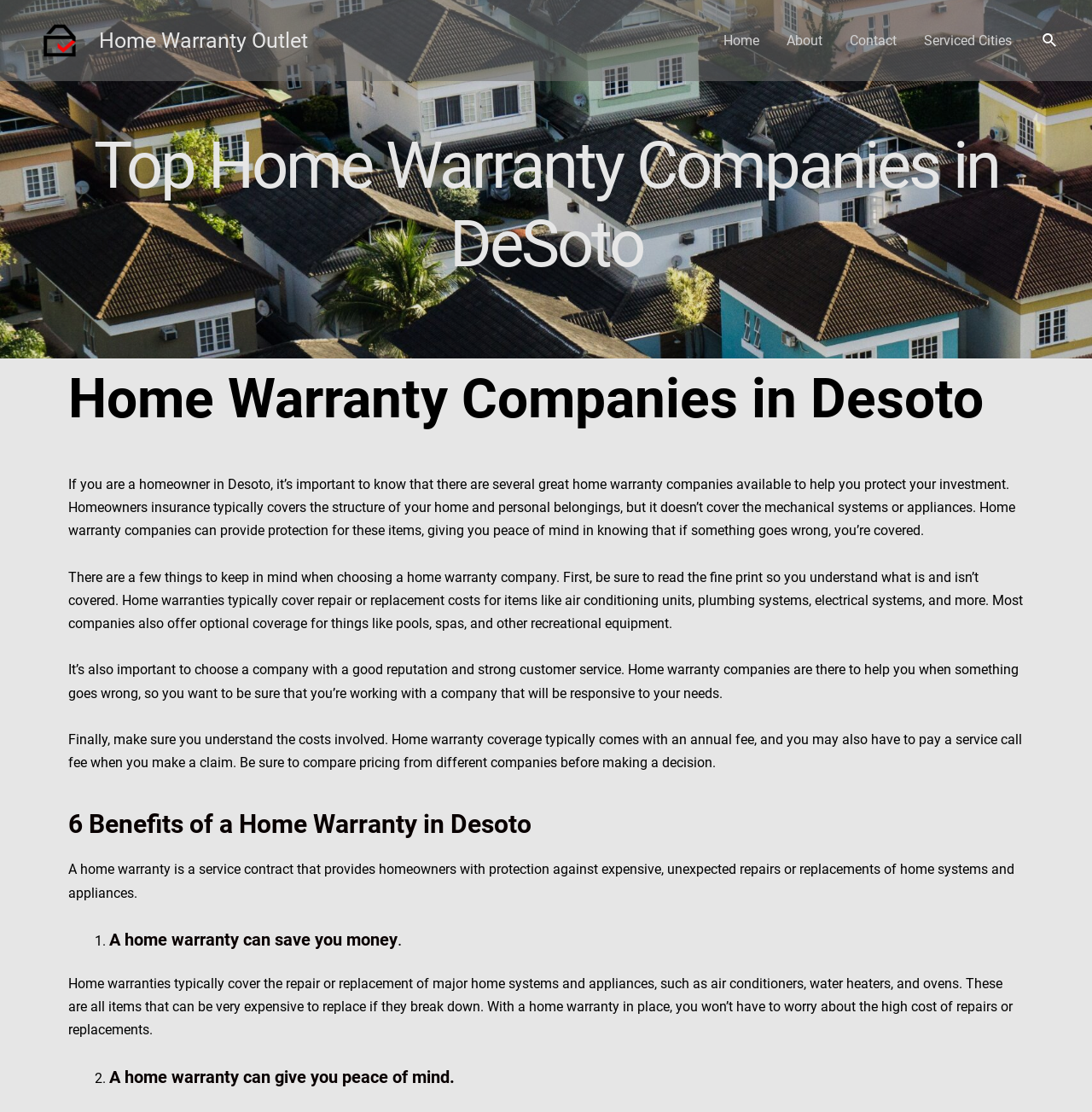Using the provided element description, identify the bounding box coordinates as (top-left x, top-left y, bottom-right x, bottom-right y). Ensure all values are between 0 and 1. Description: Contact

[0.765, 0.034, 0.833, 0.039]